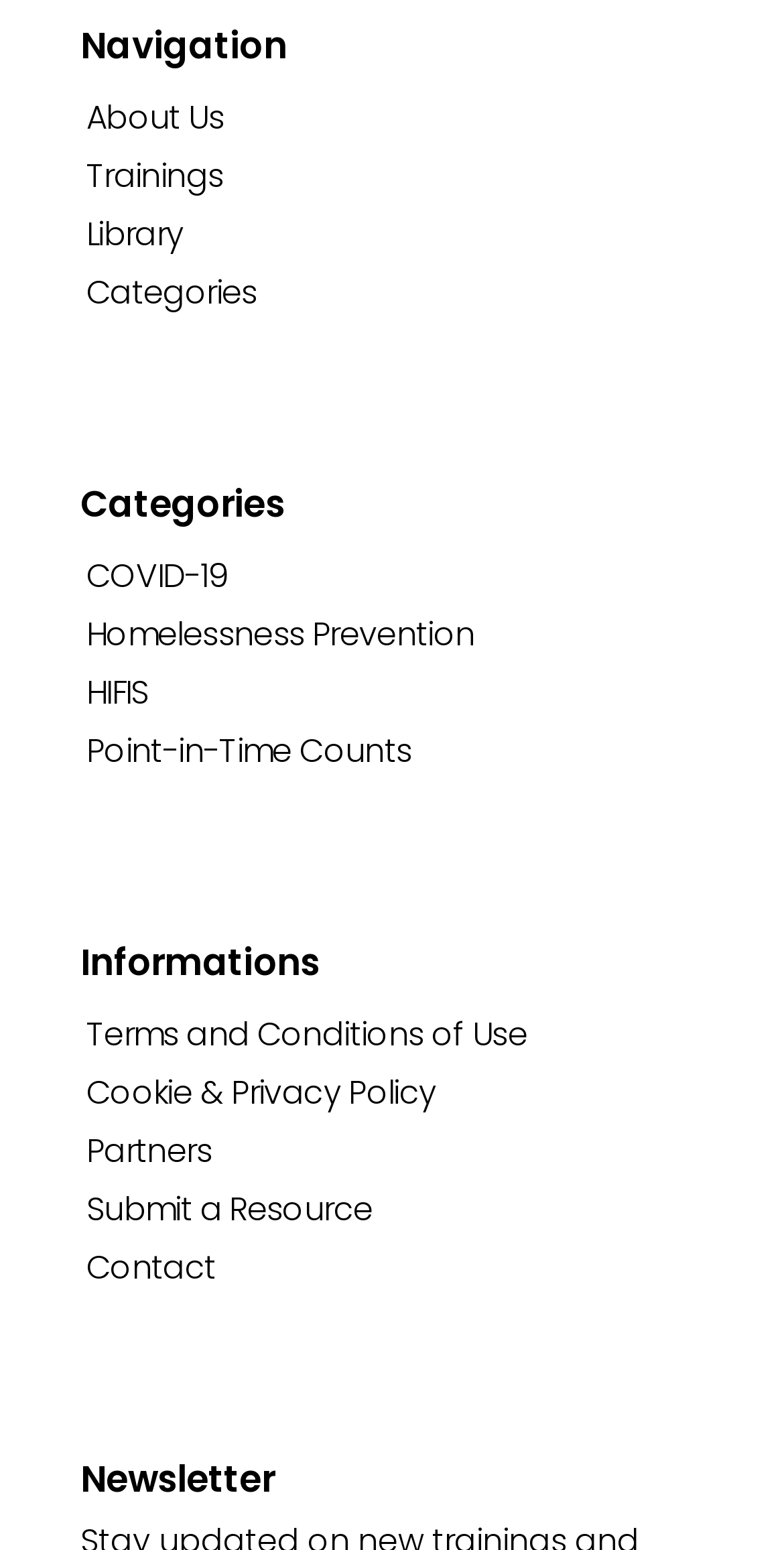What is the second link in the 'Categories' section?
Refer to the image and give a detailed response to the question.

I looked at the links under the 'Categories' heading and found that the second link is 'Homelessness Prevention', which is located below the 'COVID-19' link.